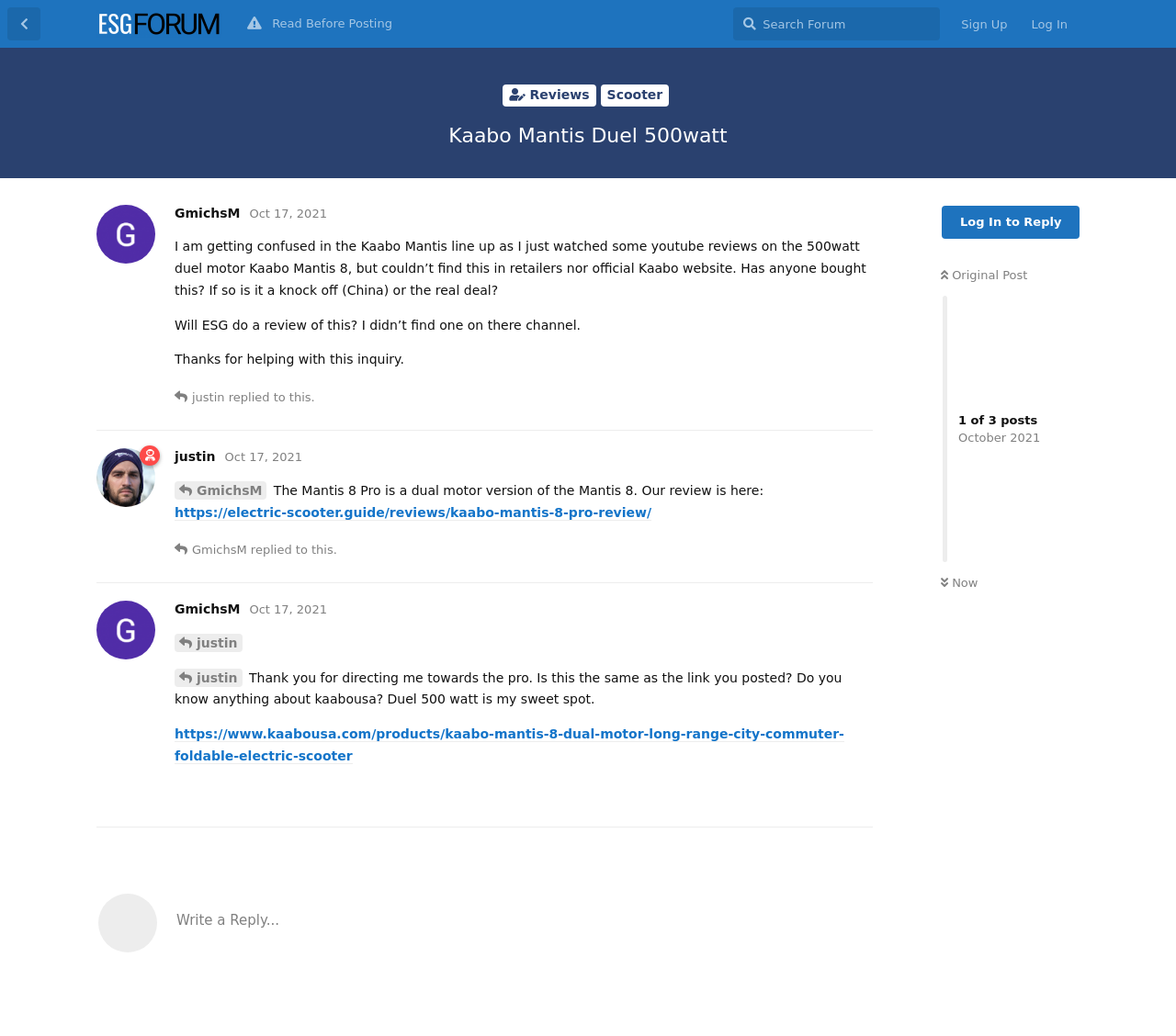Please identify the bounding box coordinates of the element on the webpage that should be clicked to follow this instruction: "Reply to the post". The bounding box coordinates should be given as four float numbers between 0 and 1, formatted as [left, top, right, bottom].

[0.694, 0.366, 0.742, 0.398]